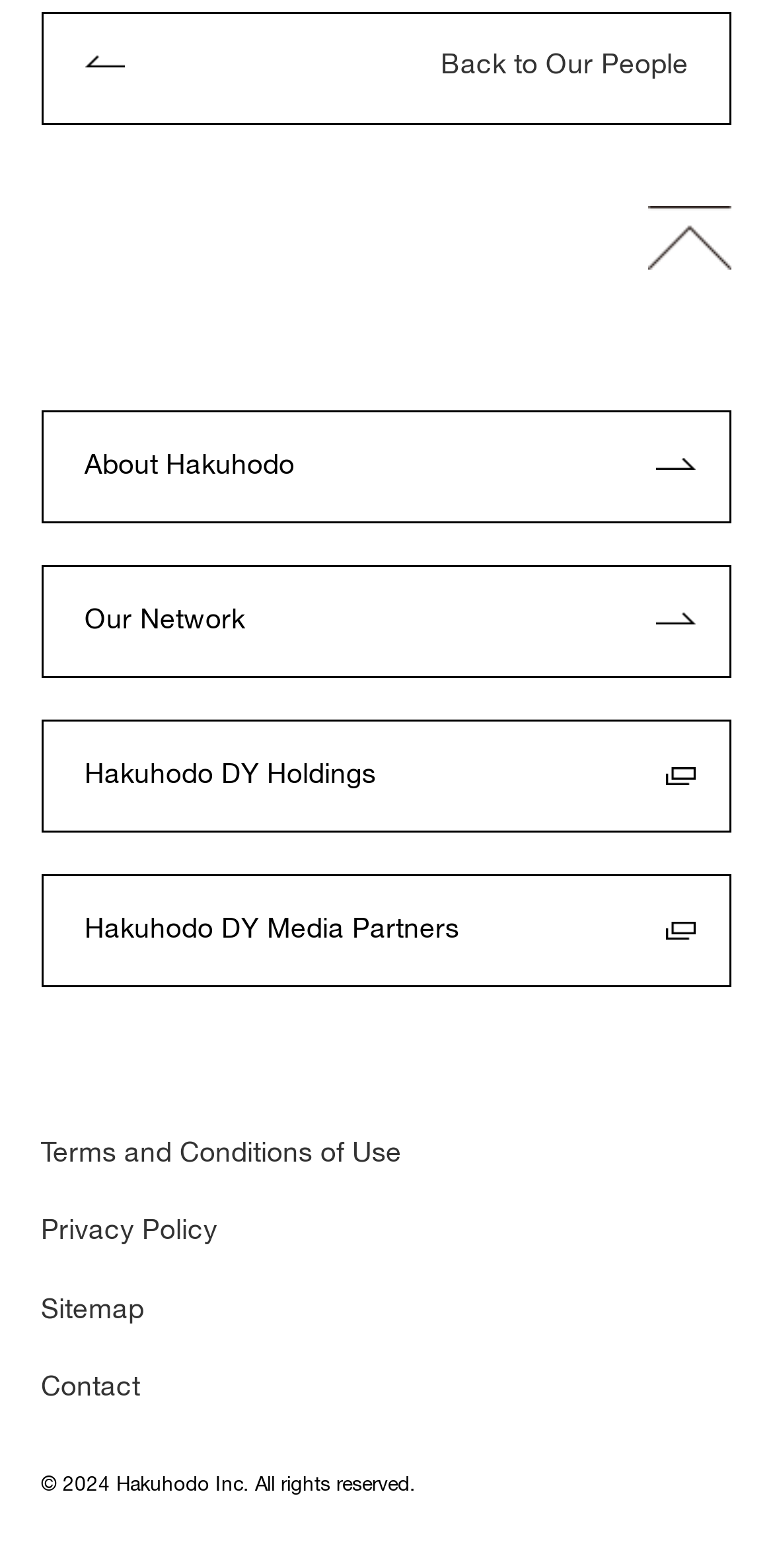What is the company name mentioned at the bottom of the page?
Please answer the question with as much detail and depth as you can.

I found the company name 'Hakuhodo Inc.' at the bottom of the page, specifically in the copyright section, which is indicated by the '©' symbol.